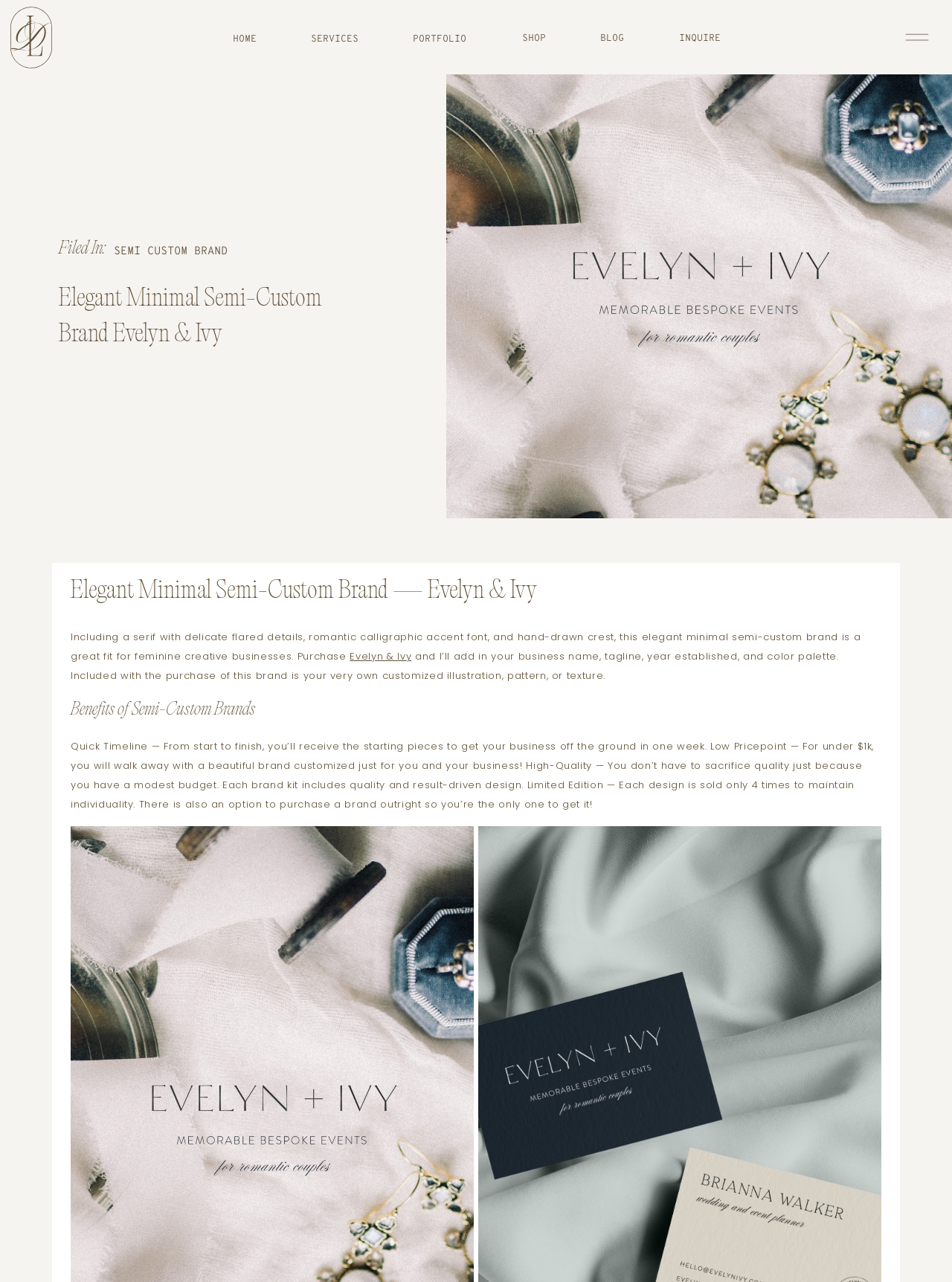Please provide a brief answer to the following inquiry using a single word or phrase:
How many times is each design sold?

4